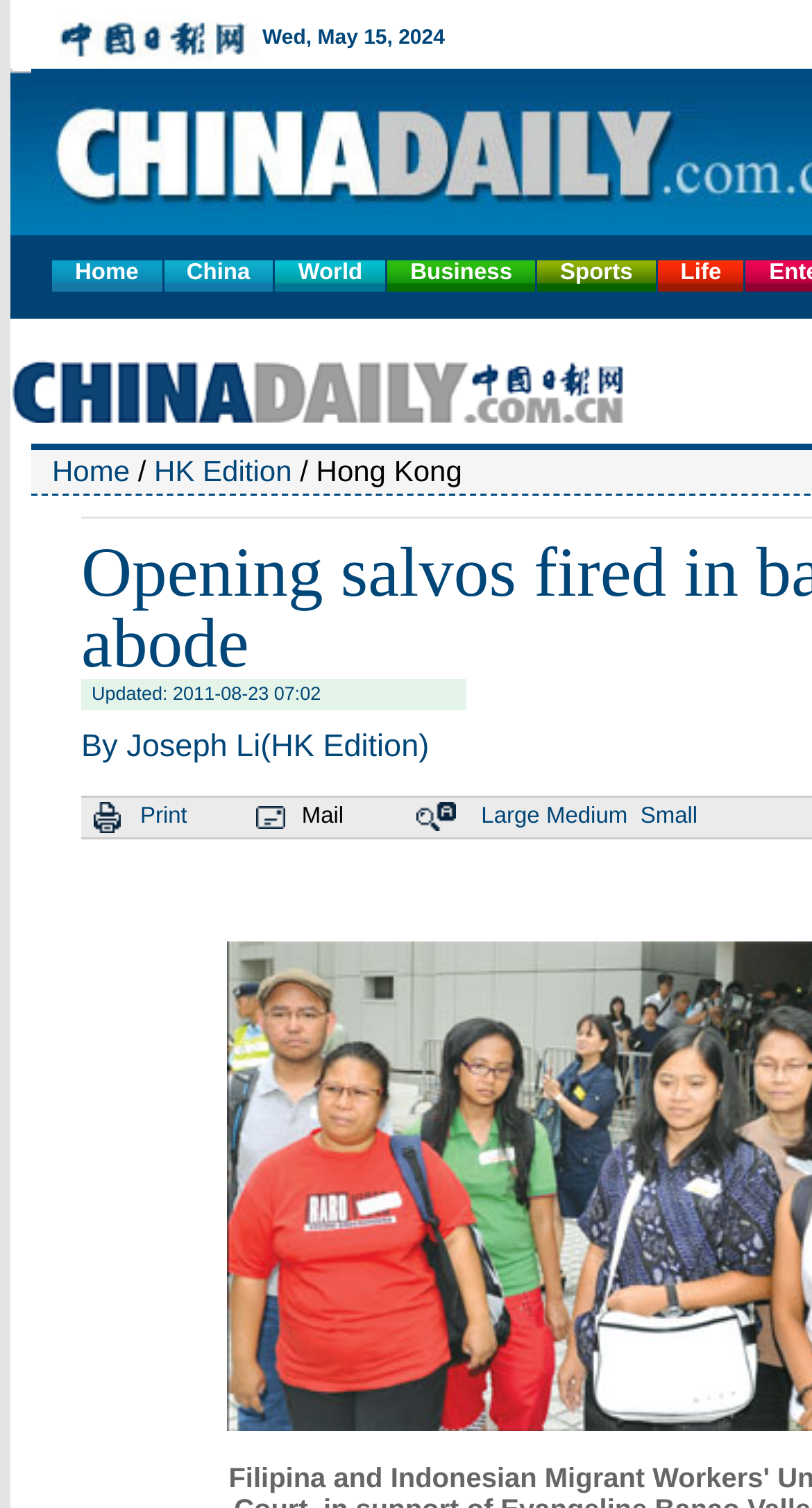Can you determine the bounding box coordinates of the area that needs to be clicked to fulfill the following instruction: "View the image of No Elder Abuse Button"?

None